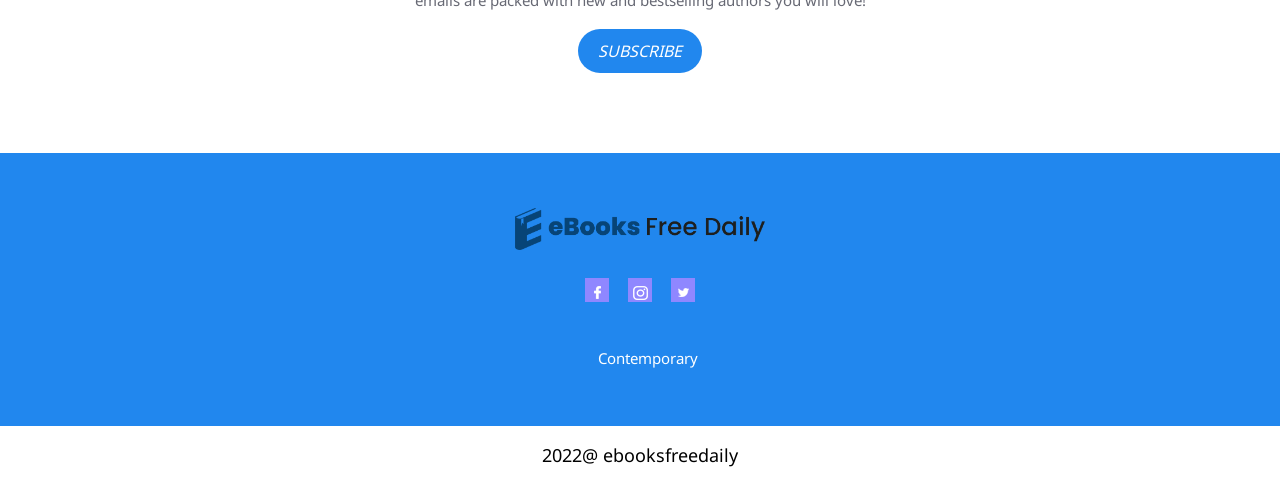Based on the element description Subscribe, identify the bounding box coordinates for the UI element. The coordinates should be in the format (top-left x, top-left y, bottom-right x, bottom-right y) and within the 0 to 1 range.

[0.452, 0.059, 0.548, 0.15]